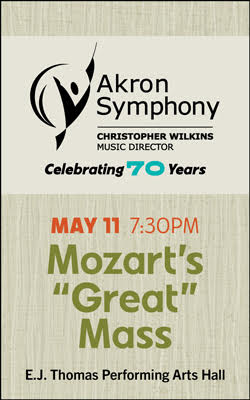Create a detailed narrative for the image.

The image features a promotional graphic for the Akron Symphony Orchestra, celebrating its 70th anniversary. The logo prominently displays the name "Akron Symphony" alongside the title "Christopher Wilkins Music Director". The date "MAY 11" and the time "7:30PM" are highlighted, indicating a performance of Mozart's "Great" Mass. Details are set against a textured light-colored background, with the venue listed as the "E.J. Thomas Performing Arts Hall". This engaging design captures the essence of the event, reflecting both celebration and cultural significance.